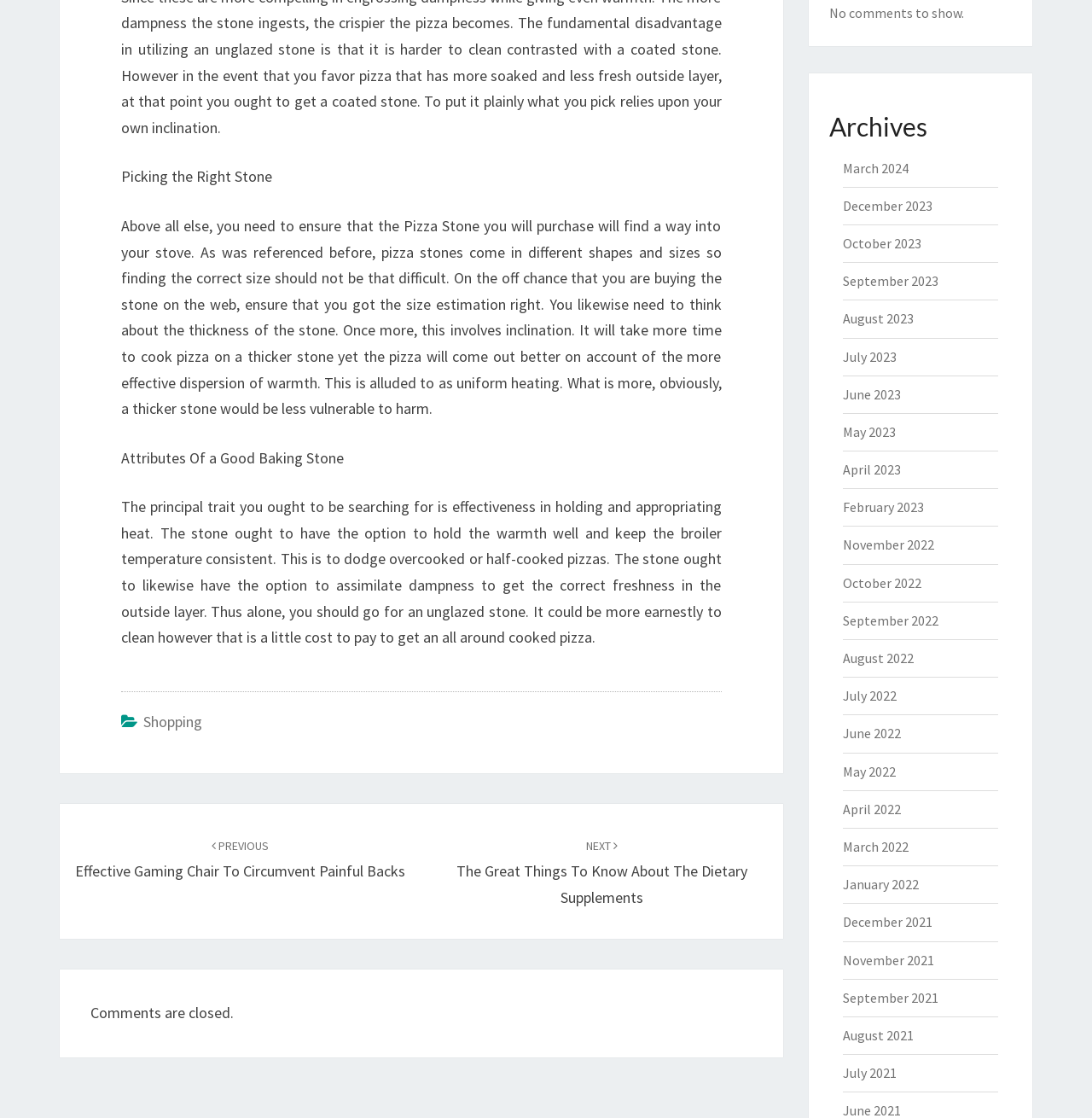Given the element description "July 2023" in the screenshot, predict the bounding box coordinates of that UI element.

[0.771, 0.311, 0.821, 0.326]